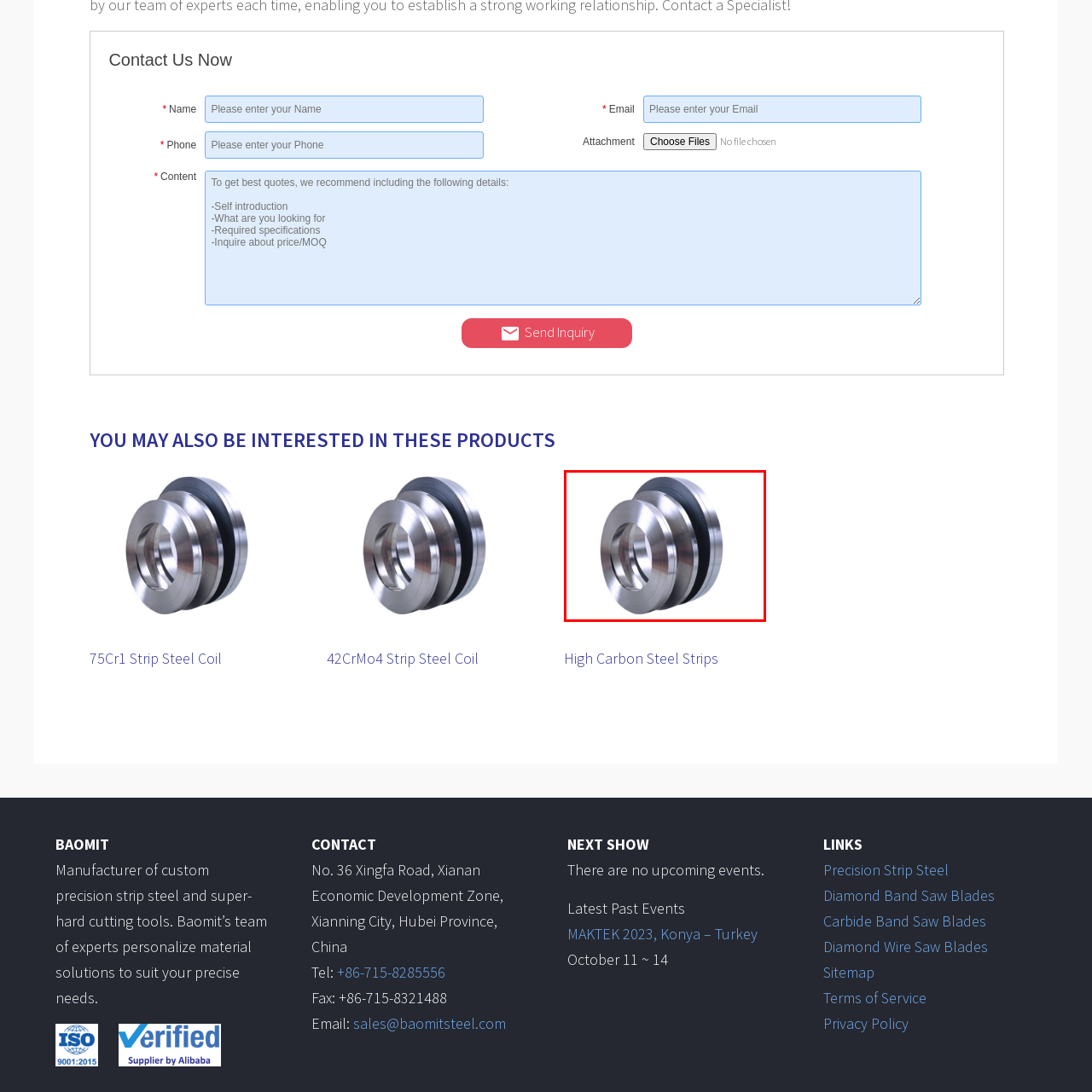What is the purpose of the image?
Analyze the visual elements found in the red bounding box and provide a detailed answer to the question, using the information depicted in the image.

The caption suggests that the image is likely associated with the steel industry and may serve as a visual reference for potential customers interested in procurement or specifications of such materials, implying that the purpose of the image is to provide a visual representation of the product quality.